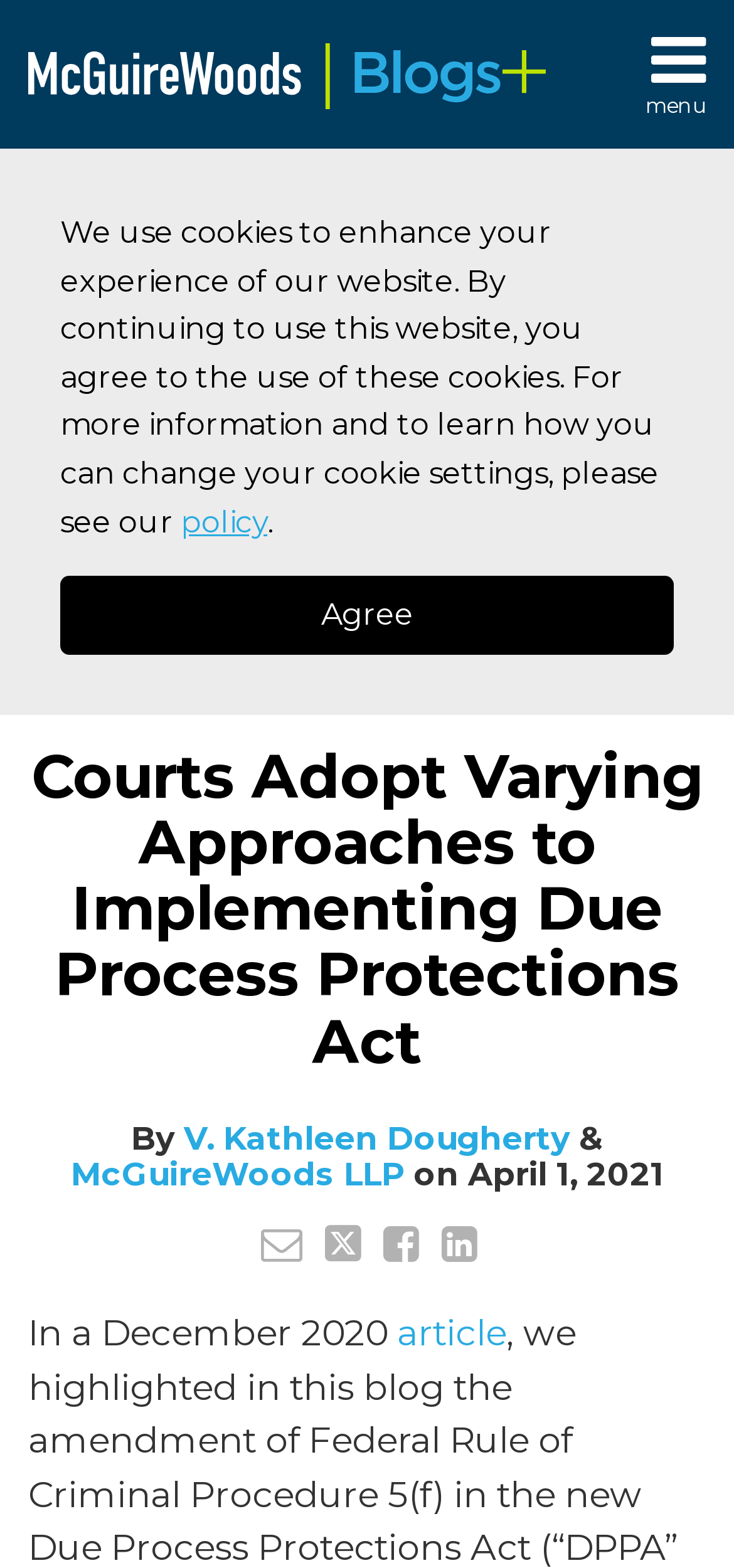Give a one-word or one-phrase response to the question:
What is the name of the blog?

McGuireWoods Blogs